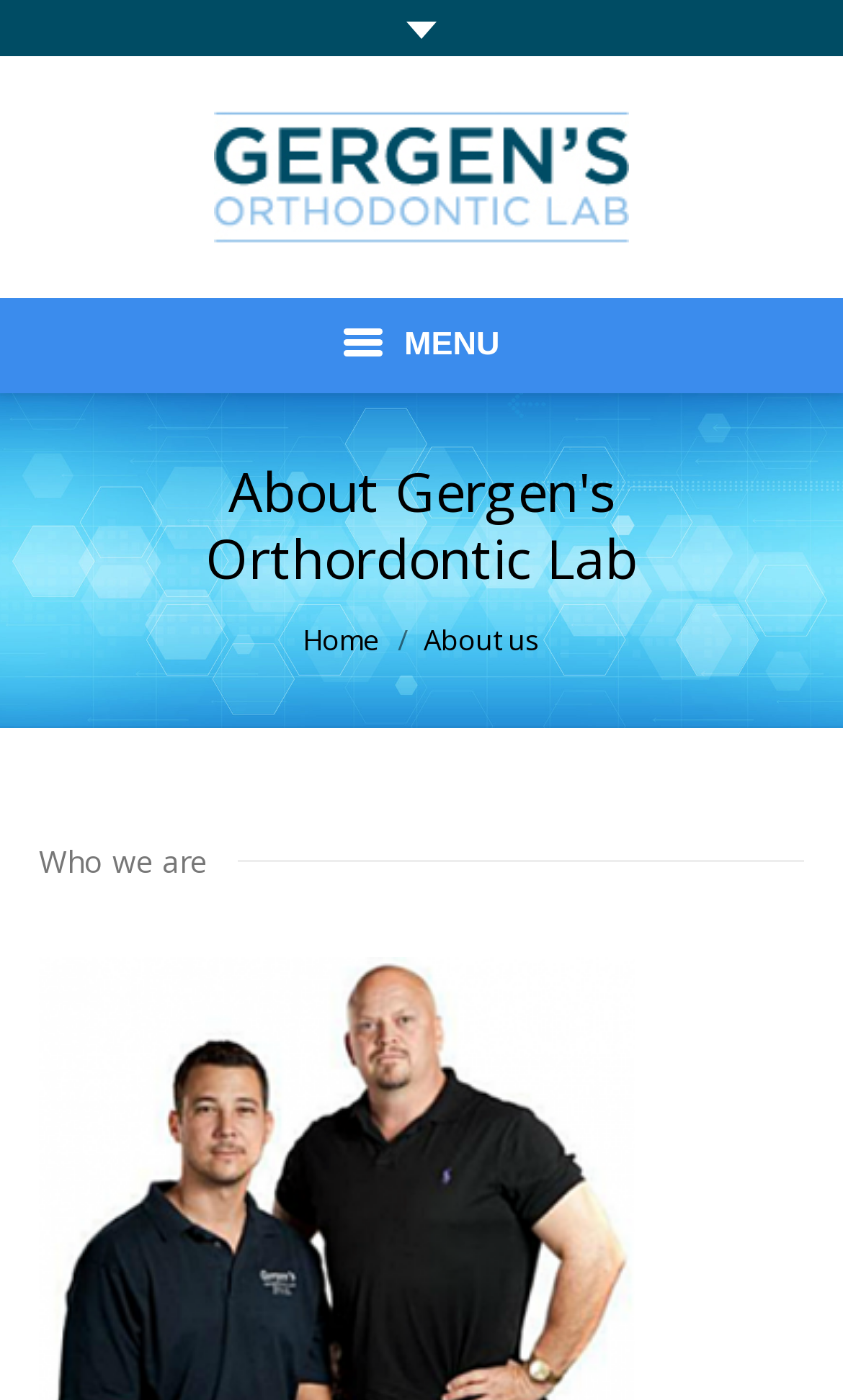Find the bounding box of the UI element described as follows: "Phone".

None